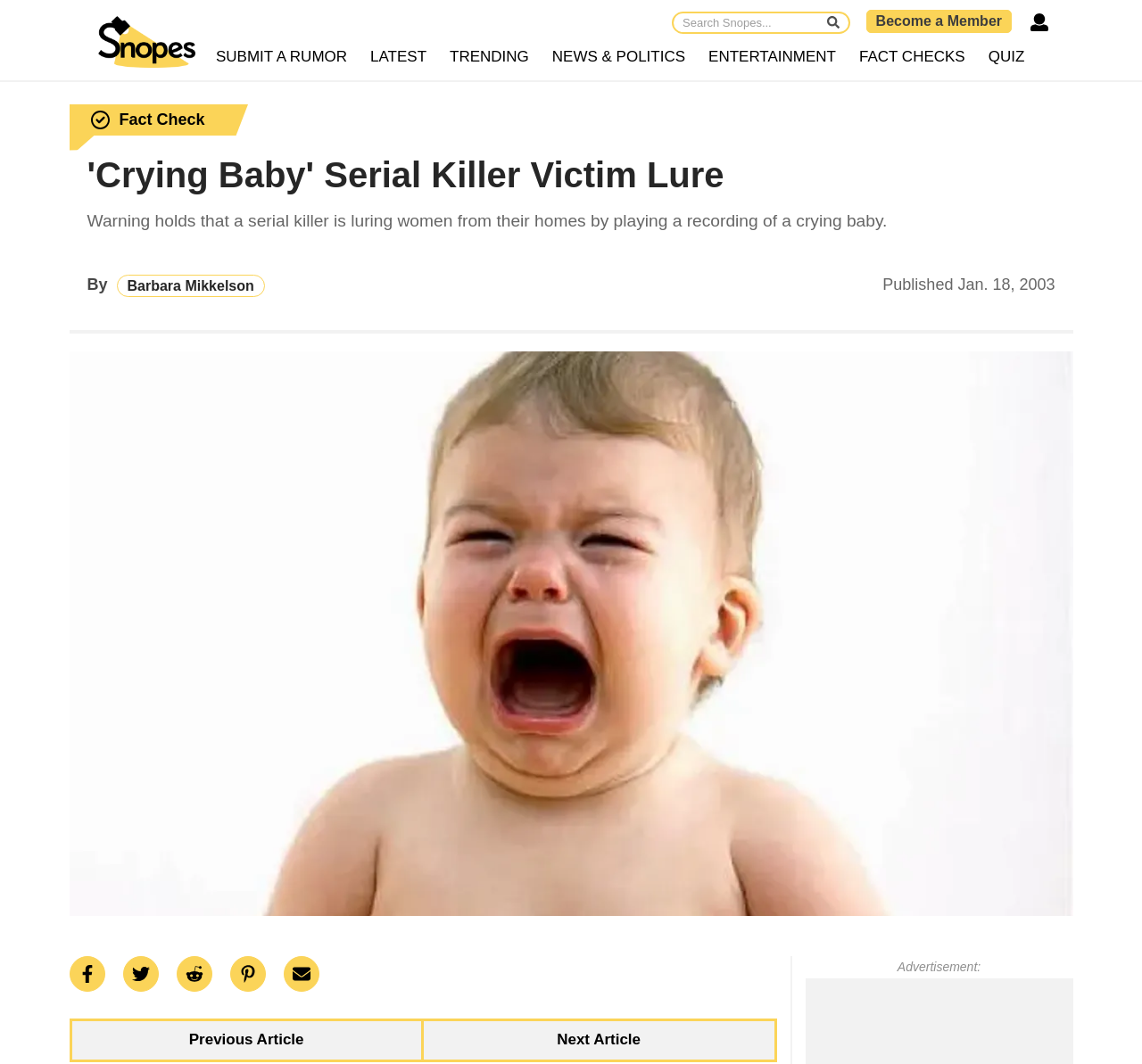Who is the author of the article?
Please provide a comprehensive answer based on the visual information in the image.

The webpage has a heading that mentions 'Barbara Mikkelson' as the author of the article. This is evident from the link with the text 'Barbara Mikkelson' located below the main heading.